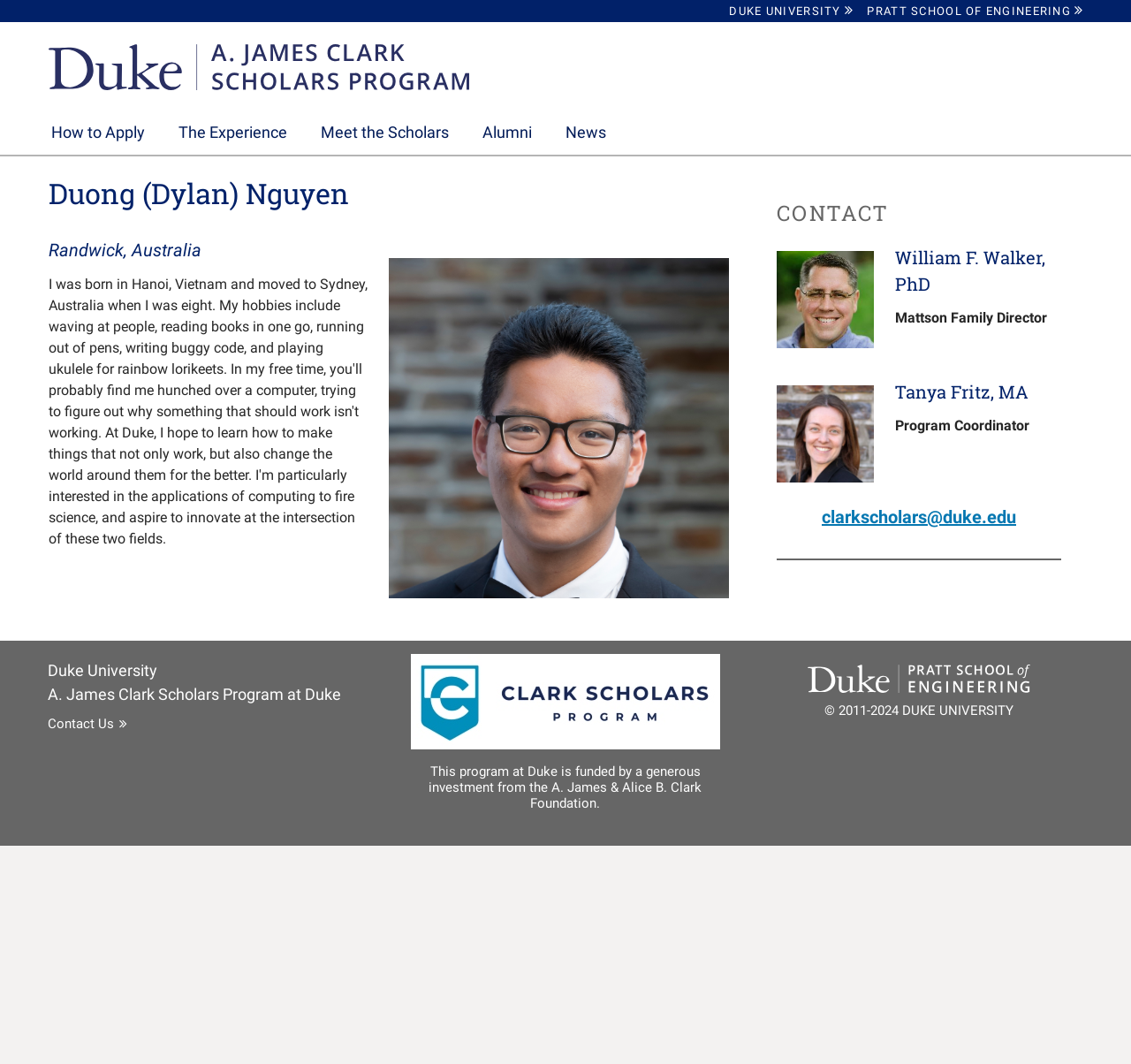Provide the bounding box coordinates in the format (top-left x, top-left y, bottom-right x, bottom-right y). All values are floating point numbers between 0 and 1. Determine the bounding box coordinate of the UI element described as: Pratt School of Engineering

[0.767, 0.004, 0.947, 0.017]